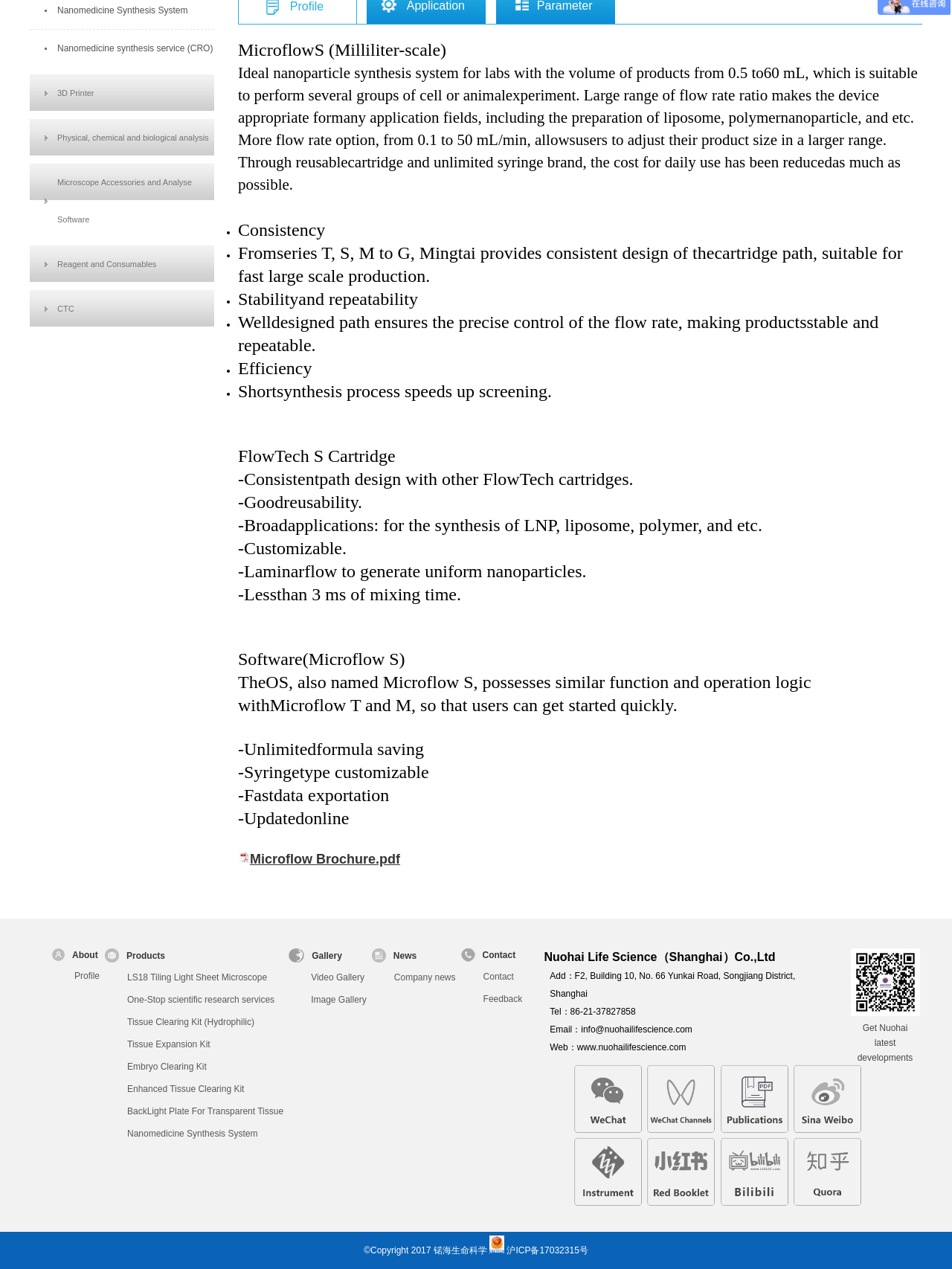Based on the element description: "3D Printer", identify the UI element and provide its bounding box coordinates. Use four float numbers between 0 and 1, [left, top, right, bottom].

[0.031, 0.059, 0.225, 0.088]